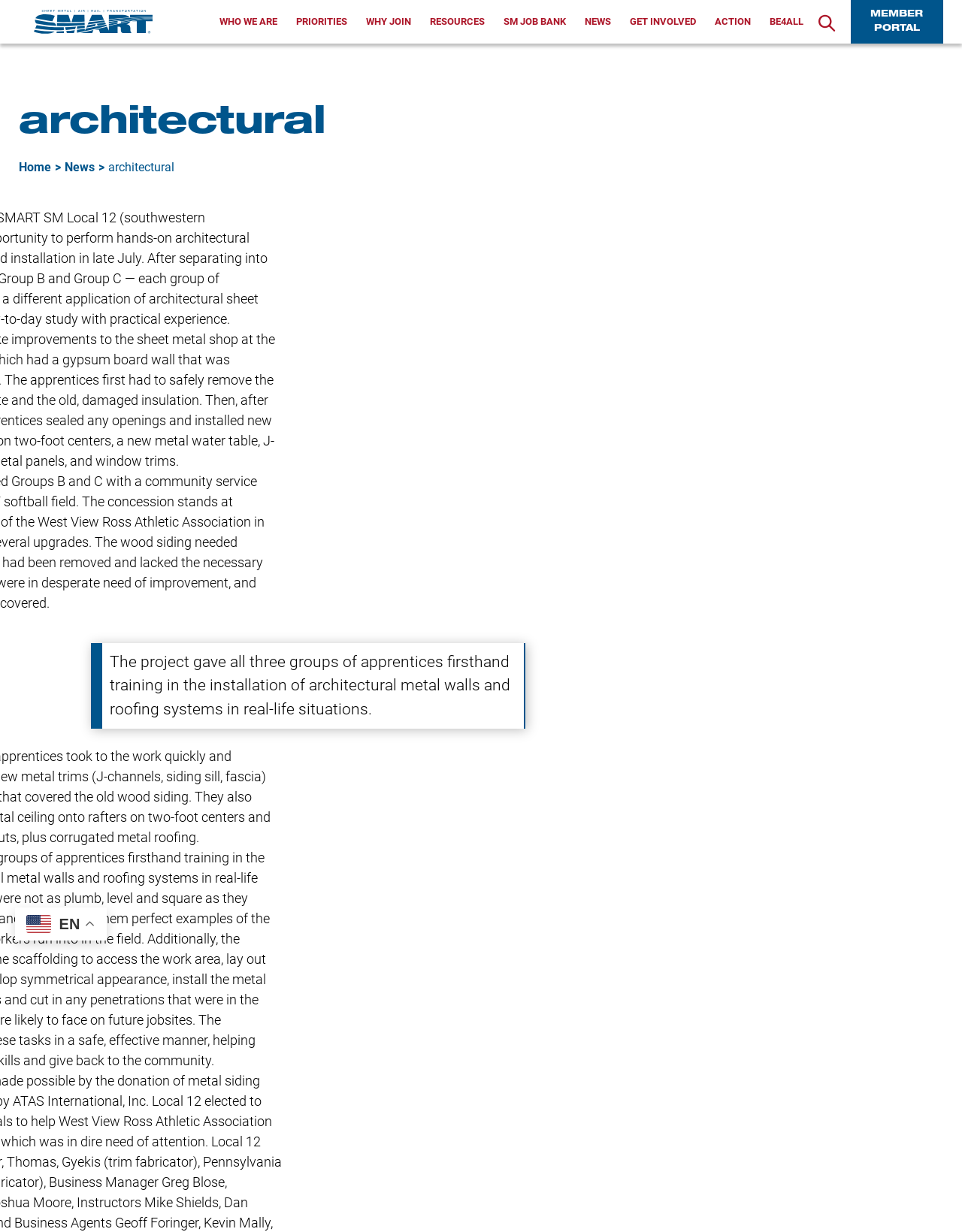Identify the bounding box coordinates for the UI element described by the following text: "Priorities". Provide the coordinates as four float numbers between 0 and 1, in the format [left, top, right, bottom].

[0.308, 0.013, 0.361, 0.023]